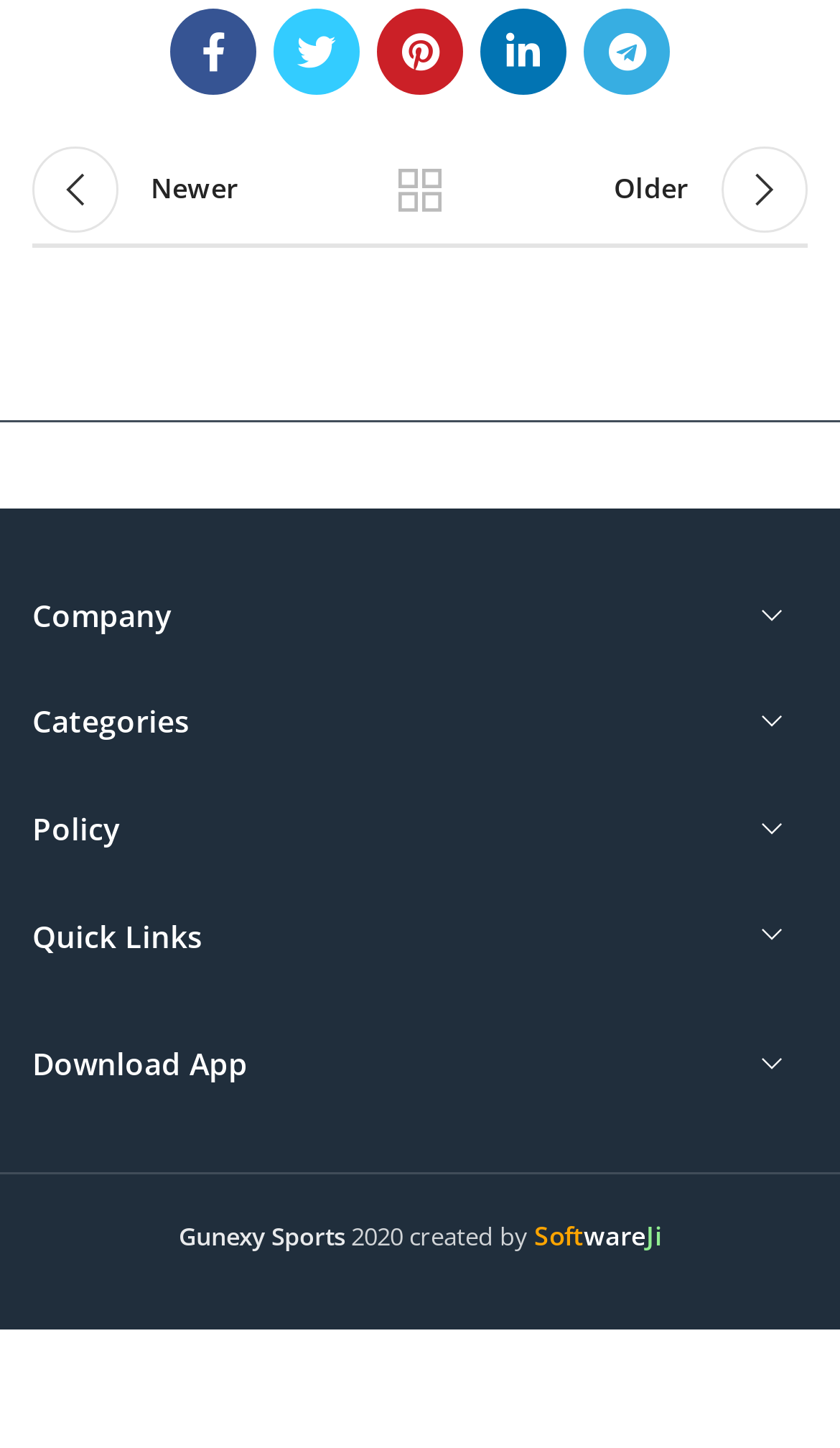Determine the bounding box coordinates of the UI element described below. Use the format (top-left x, top-left y, bottom-right x, bottom-right y) with floating point numbers between 0 and 1: SoftwareJi

[0.636, 0.842, 0.787, 0.864]